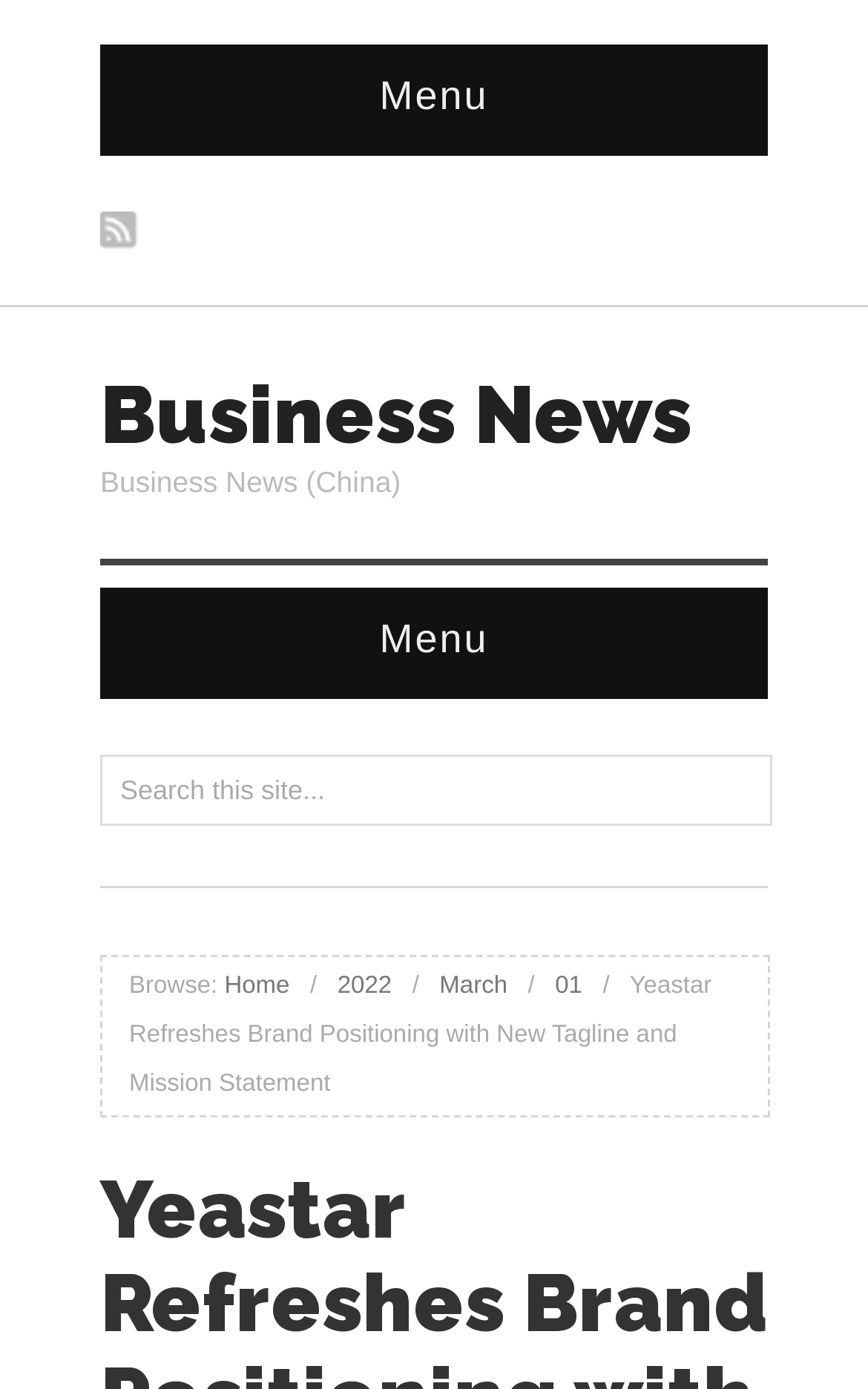Can you determine the main header of this webpage?

Yeastar Refreshes Brand Positioning with New Tagline and Mission Statement